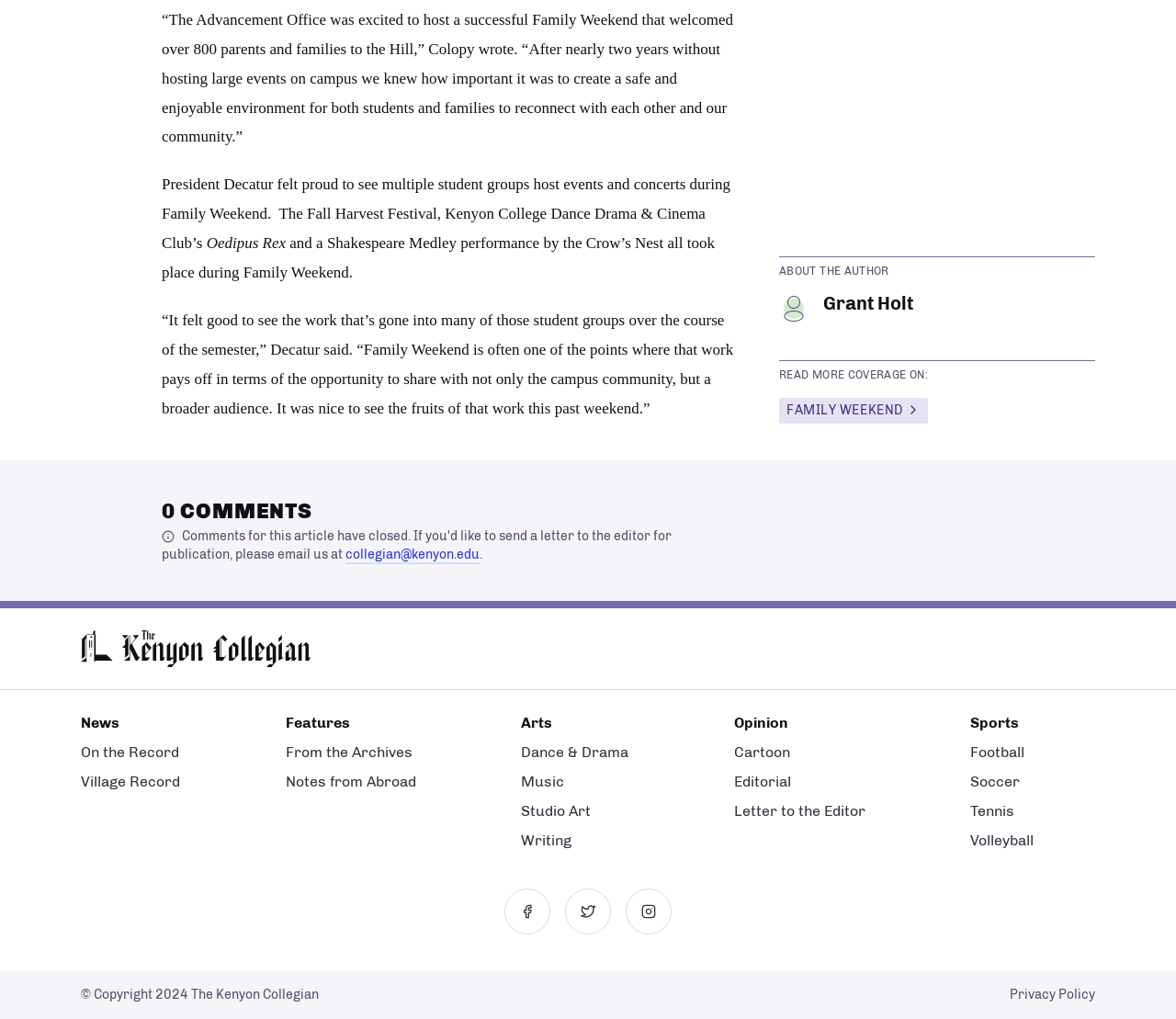Highlight the bounding box coordinates of the element that should be clicked to carry out the following instruction: "Read the article about iron". The coordinates must be given as four float numbers ranging from 0 to 1, i.e., [left, top, right, bottom].

None